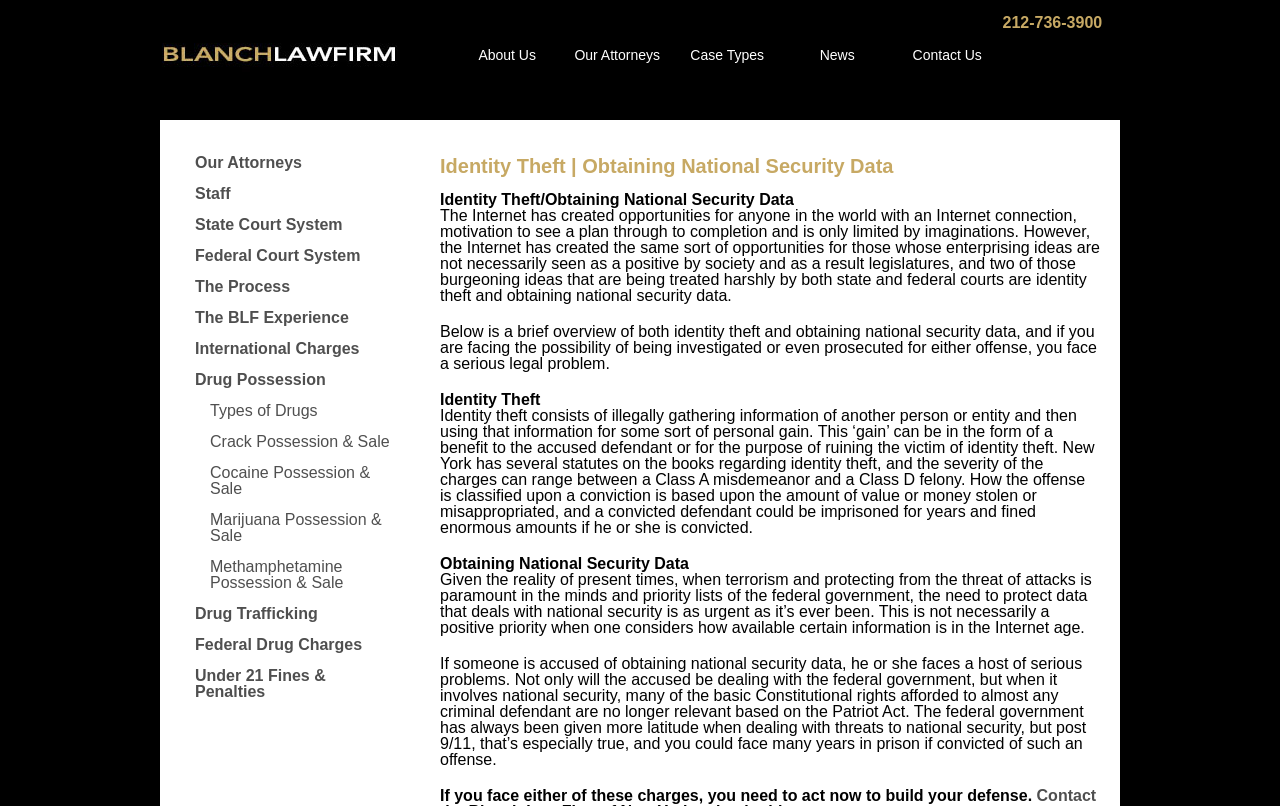Please identify the bounding box coordinates of the element's region that I should click in order to complete the following instruction: "Contact the law firm". The bounding box coordinates consist of four float numbers between 0 and 1, i.e., [left, top, right, bottom].

[0.81, 0.976, 0.856, 0.998]